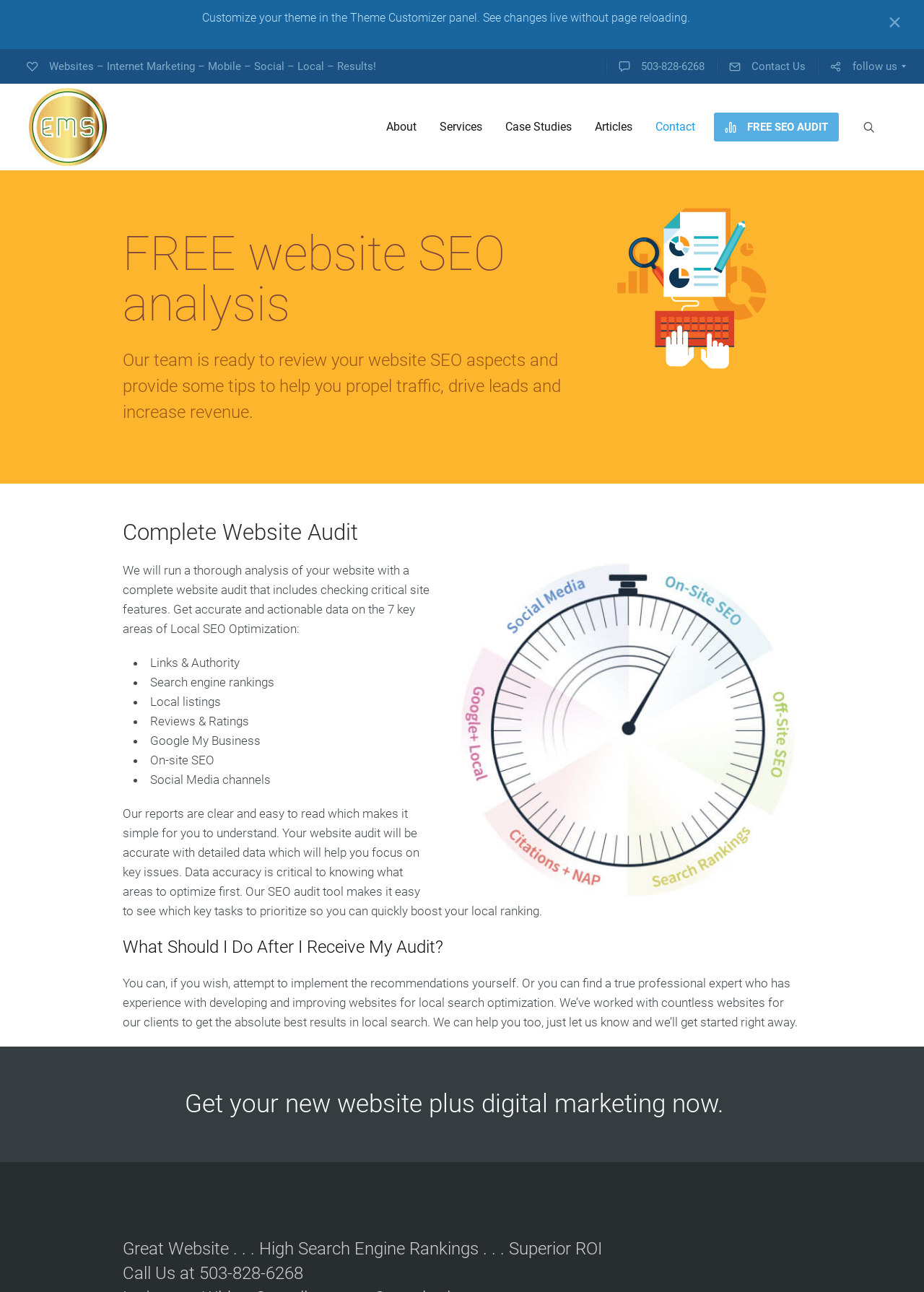What is the purpose of the website audit?
Kindly give a detailed and elaborate answer to the question.

I found the purpose of the website audit by reading the heading 'FREE website SEO analysis' and the subsequent text, which explains that the audit is meant to review website SEO aspects and provide tips to improve traffic, leads, and revenue.